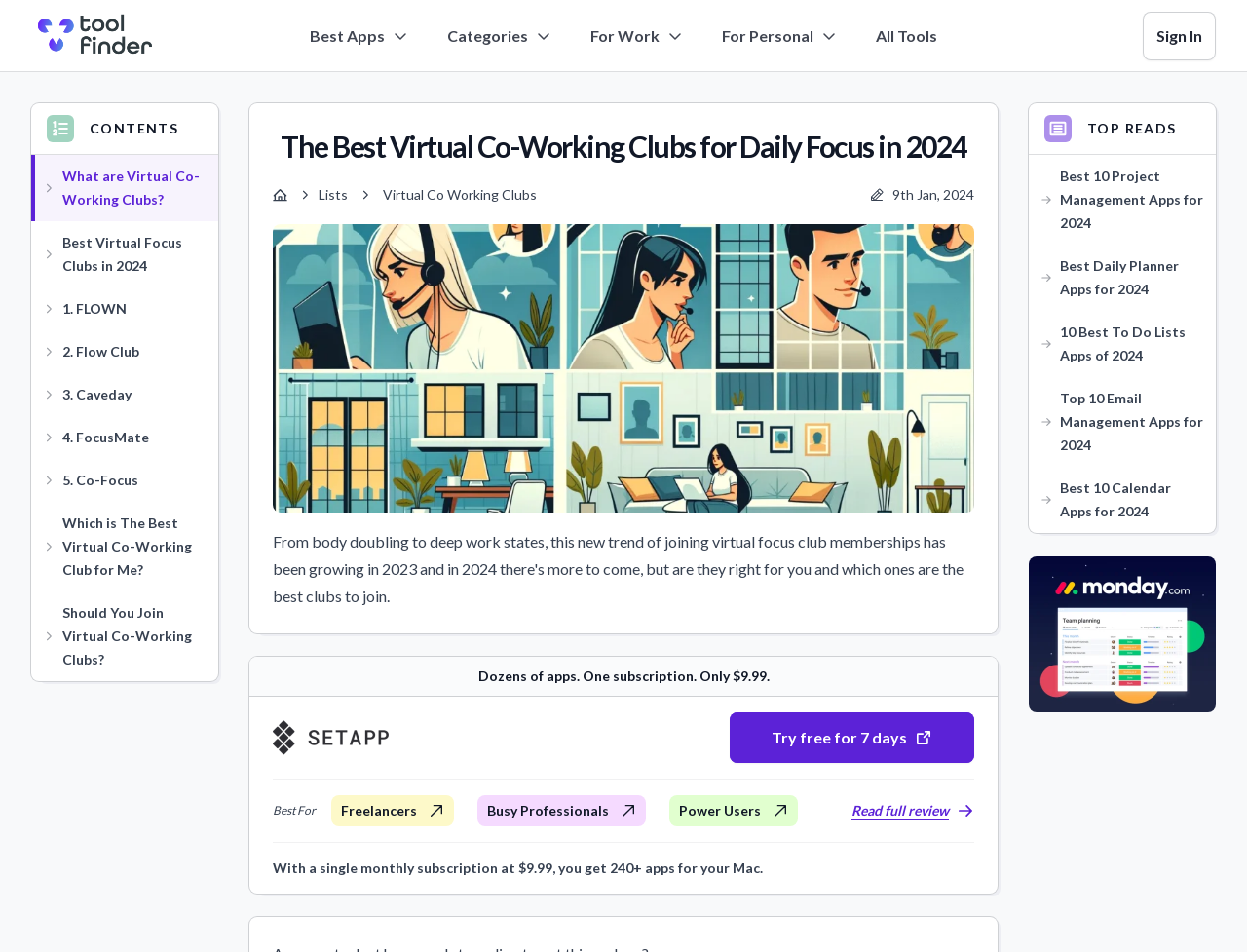Please identify the bounding box coordinates of where to click in order to follow the instruction: "Click the 'Read full review' link".

[0.683, 0.841, 0.781, 0.862]